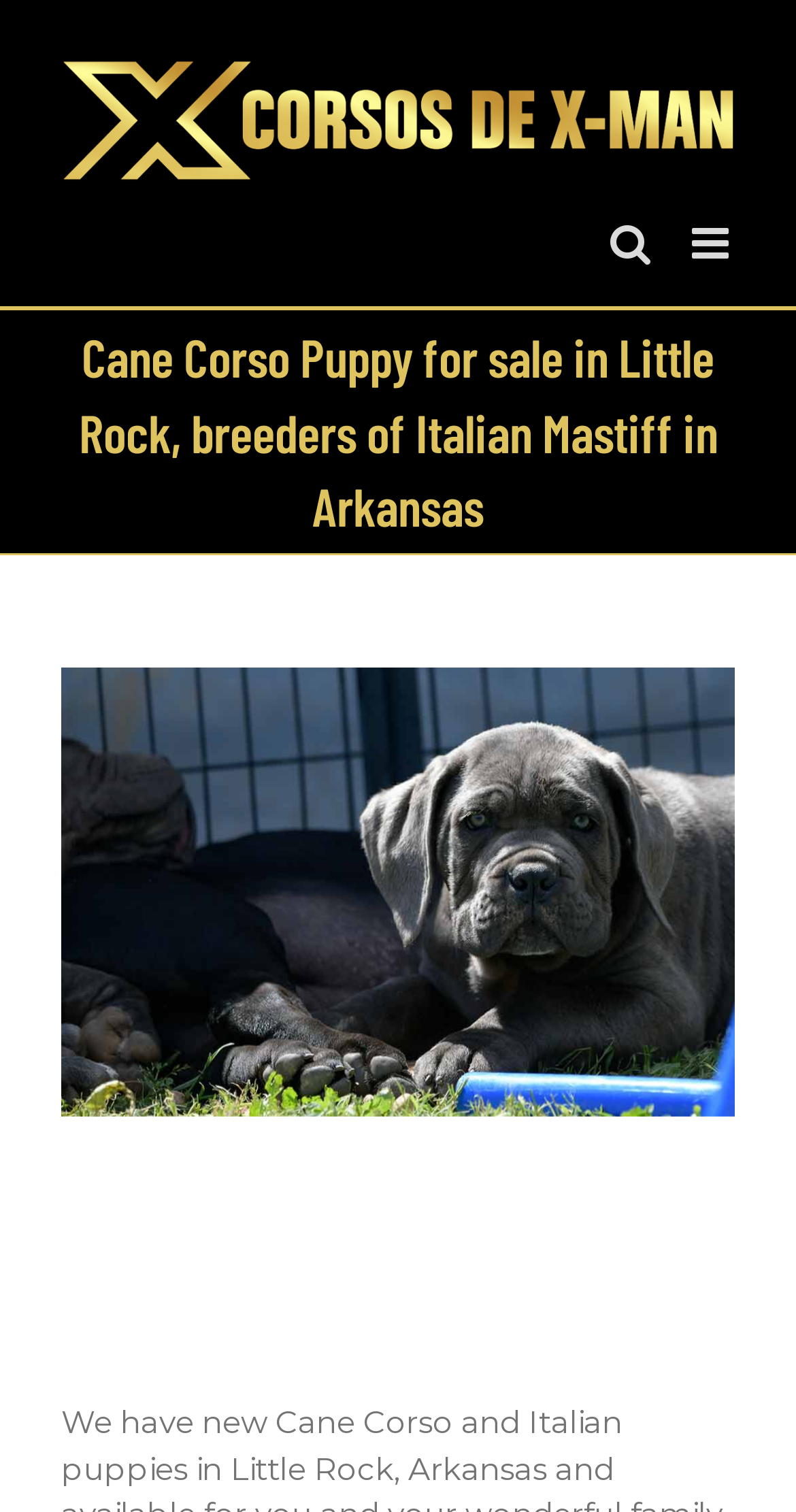Can you find and provide the title of the webpage?

Cane Corso Puppy for sale in Little Rock, breeders of Italian Mastiff in Arkansas